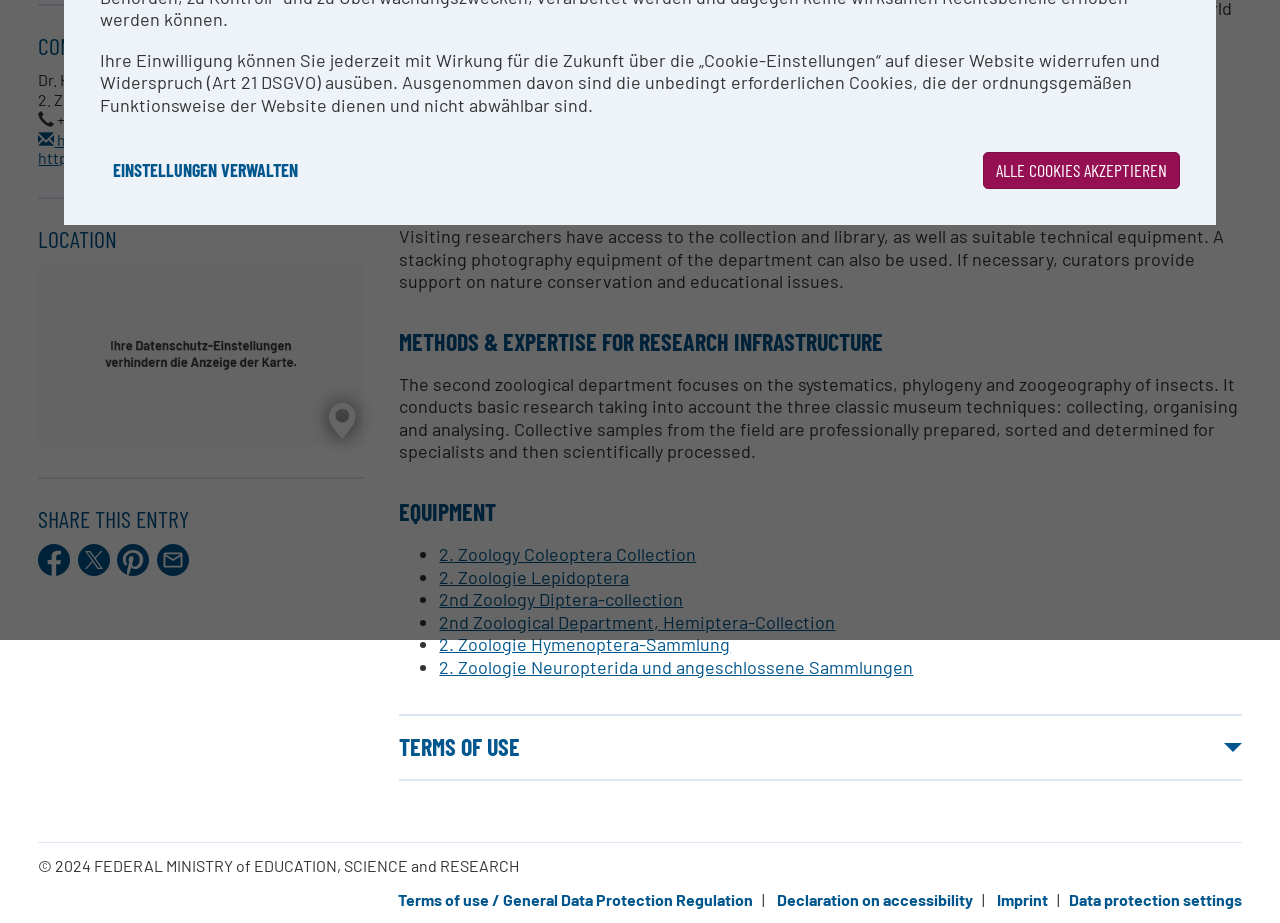Using the description: "Declaration on accessibility", identify the bounding box of the corresponding UI element in the screenshot.

[0.607, 0.964, 0.76, 0.984]